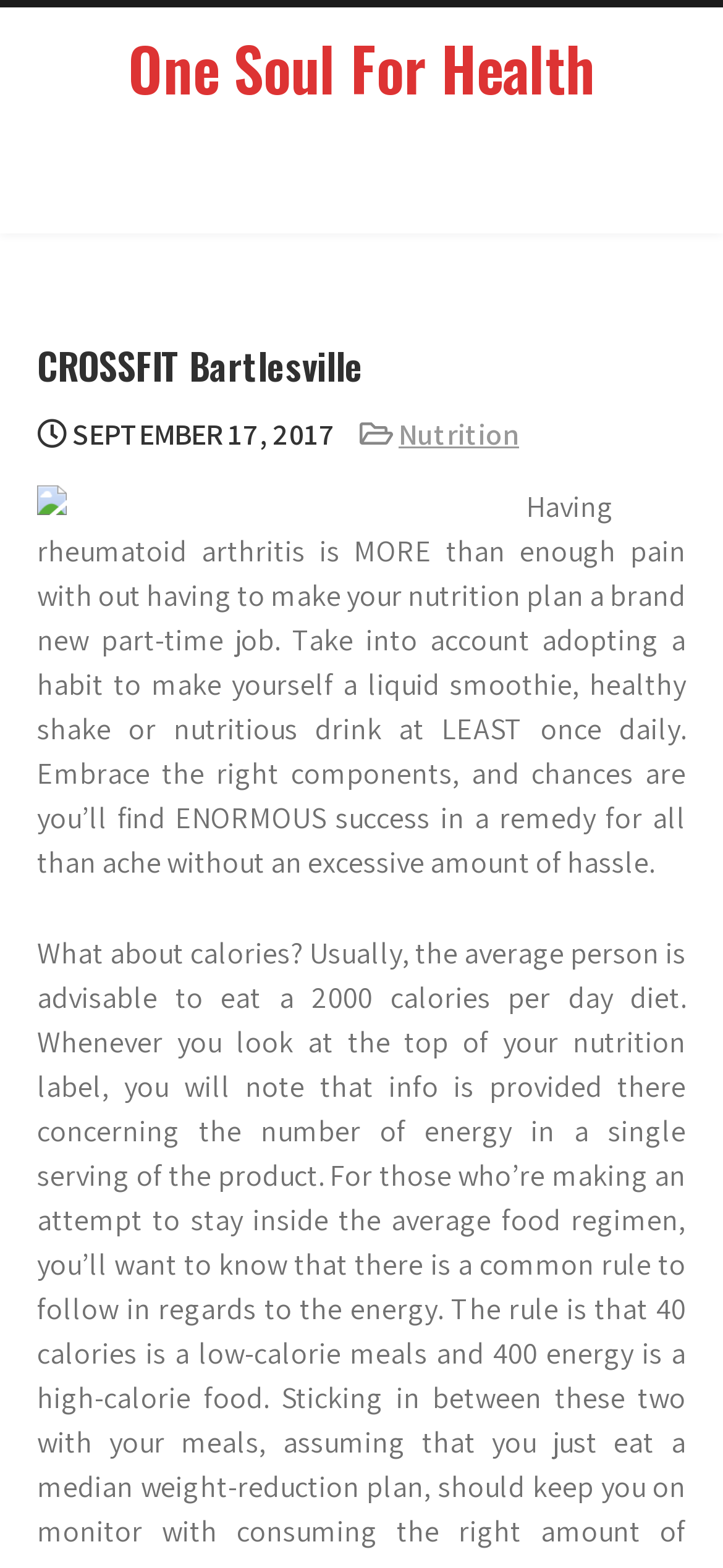What is suggested to be done daily?
Observe the image and answer the question with a one-word or short phrase response.

Make a liquid smoothie or healthy shake